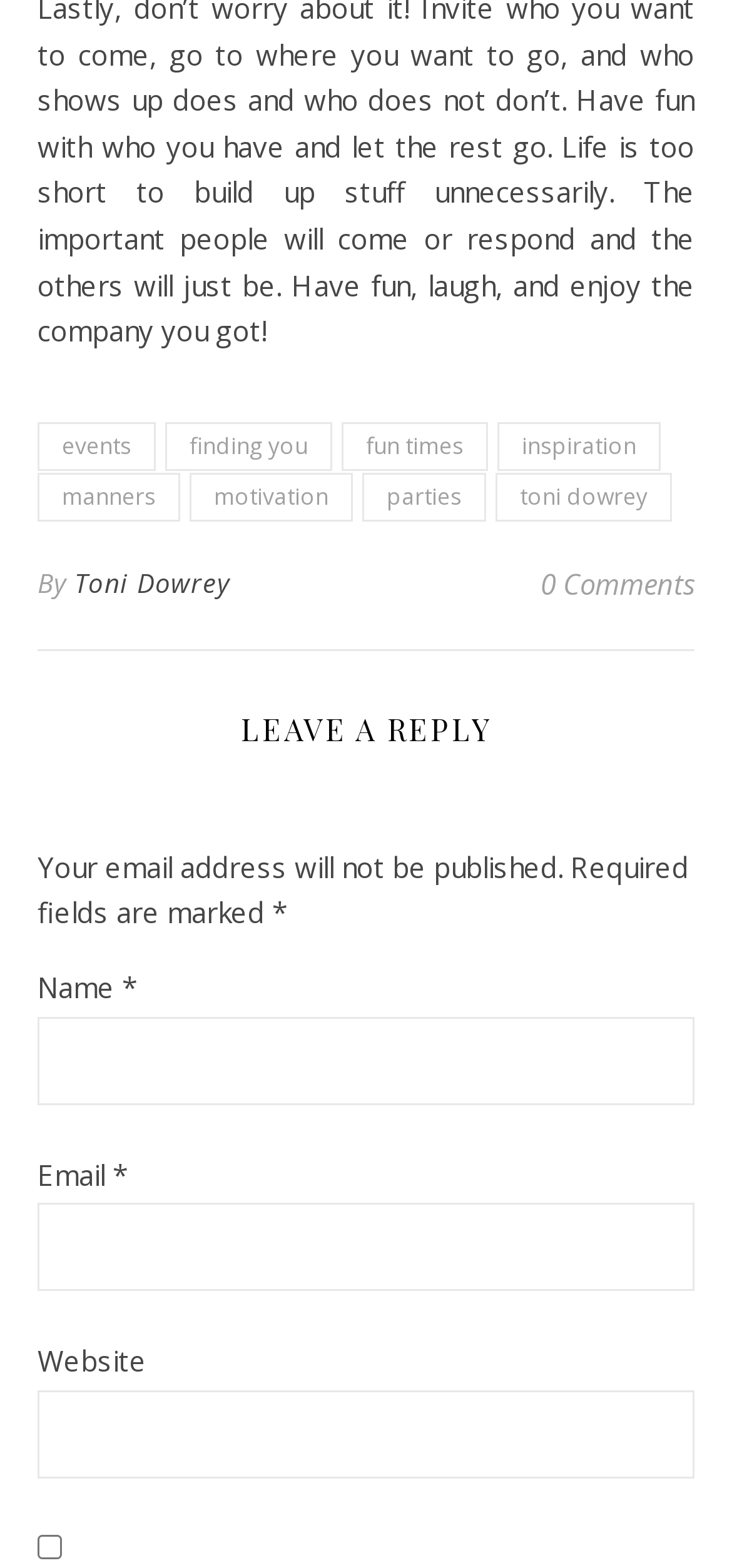Locate the bounding box coordinates of the area that needs to be clicked to fulfill the following instruction: "enter your name". The coordinates should be in the format of four float numbers between 0 and 1, namely [left, top, right, bottom].

[0.051, 0.648, 0.949, 0.704]